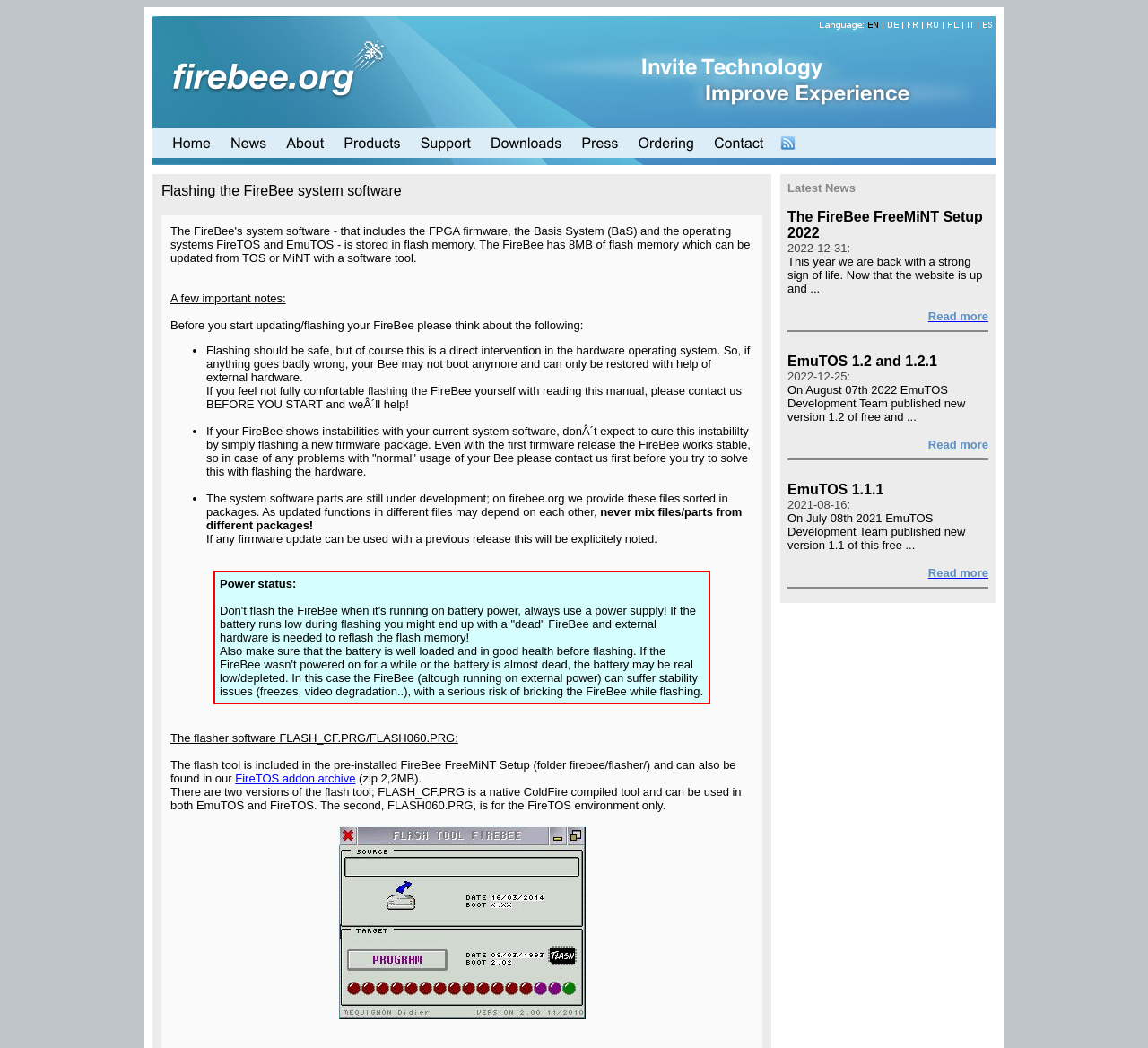Can you find the bounding box coordinates of the area I should click to execute the following instruction: "read the 'Latest News'"?

[0.68, 0.166, 0.867, 0.193]